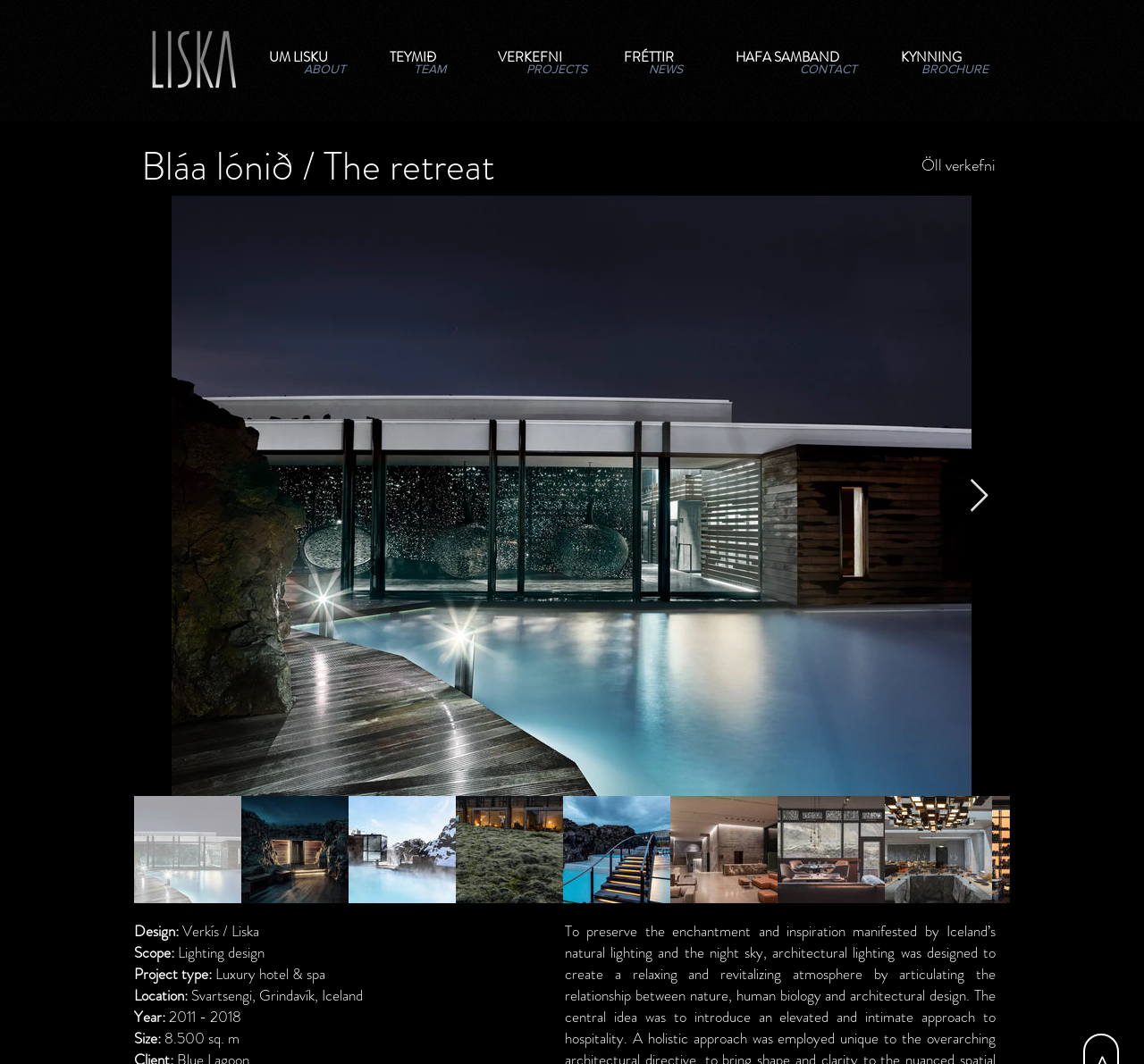Give a concise answer using one word or a phrase to the following question:
What is the location of the project?

Svartsengi, Grindavík, Iceland